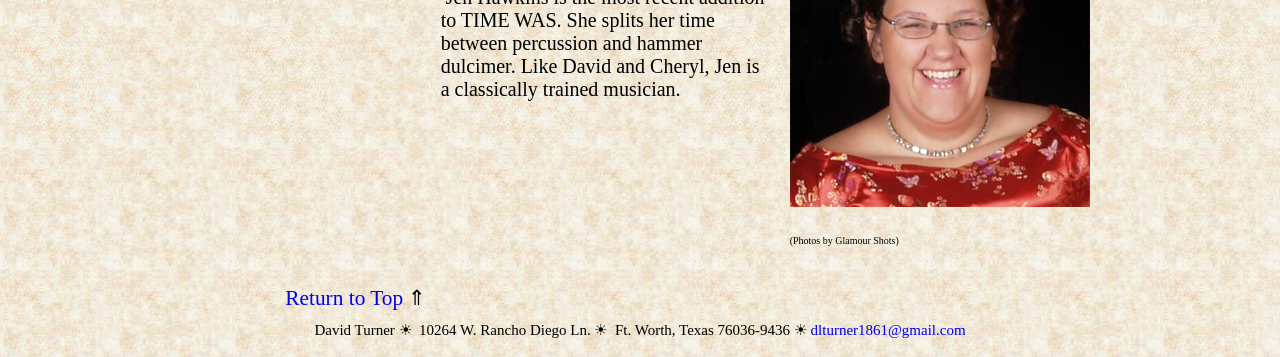Using the provided element description: "Return to Top", identify the bounding box coordinates. The coordinates should be four floats between 0 and 1 in the order [left, top, right, bottom].

[0.223, 0.801, 0.315, 0.868]